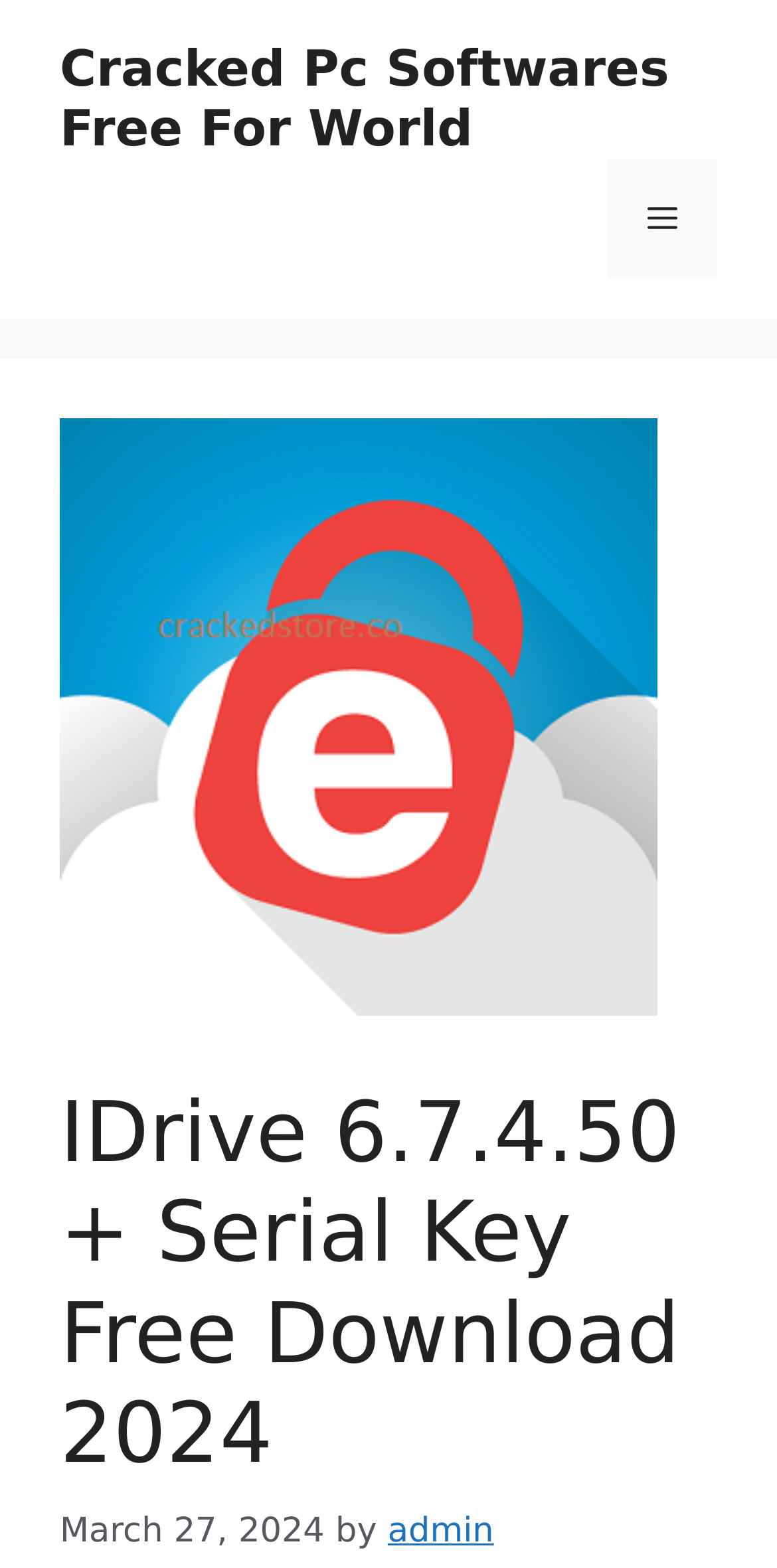Provide a brief response in the form of a single word or phrase:
What is the date of the post?

March 27, 2024